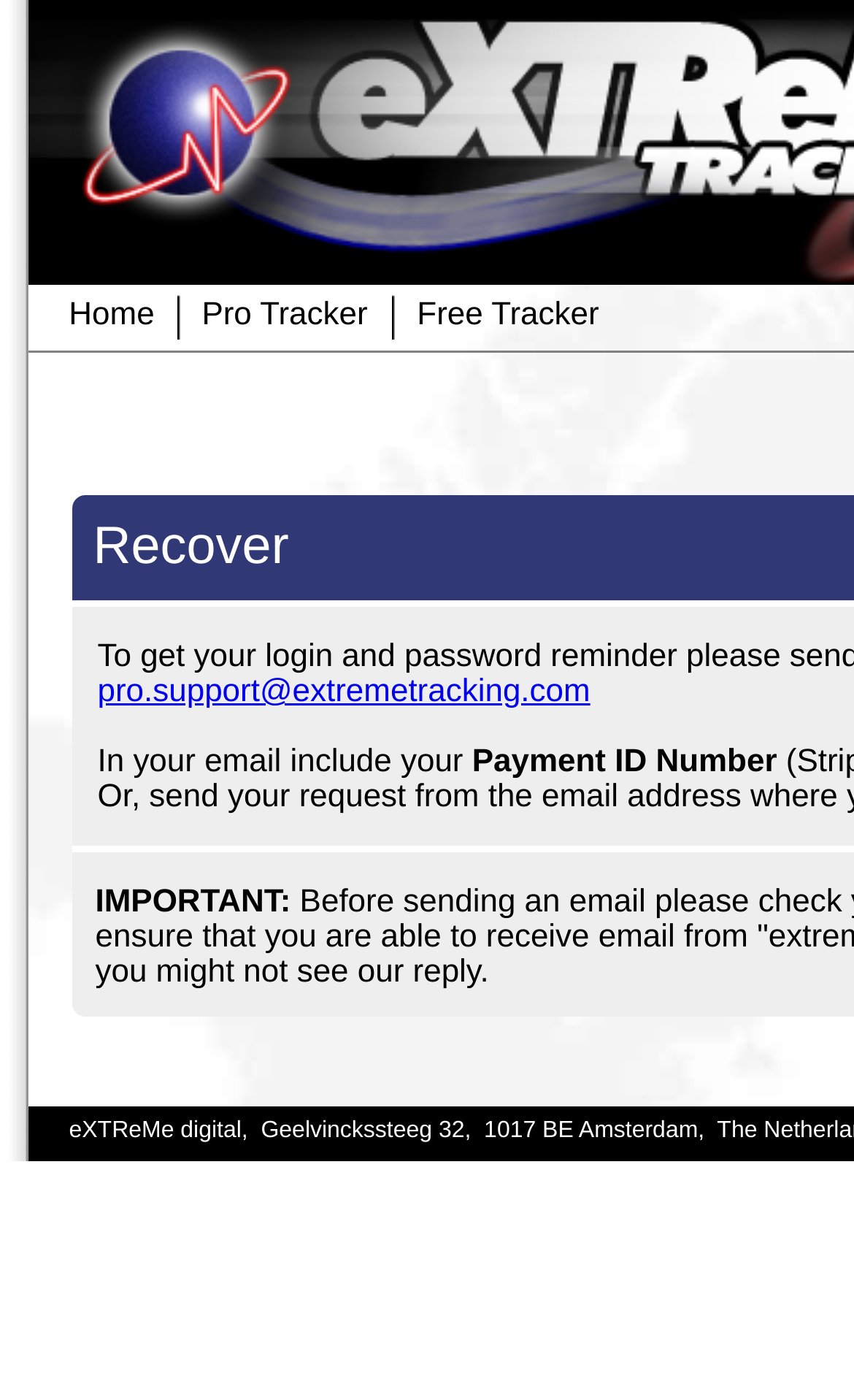Highlight the bounding box of the UI element that corresponds to this description: "Home".

[0.055, 0.203, 0.206, 0.25]